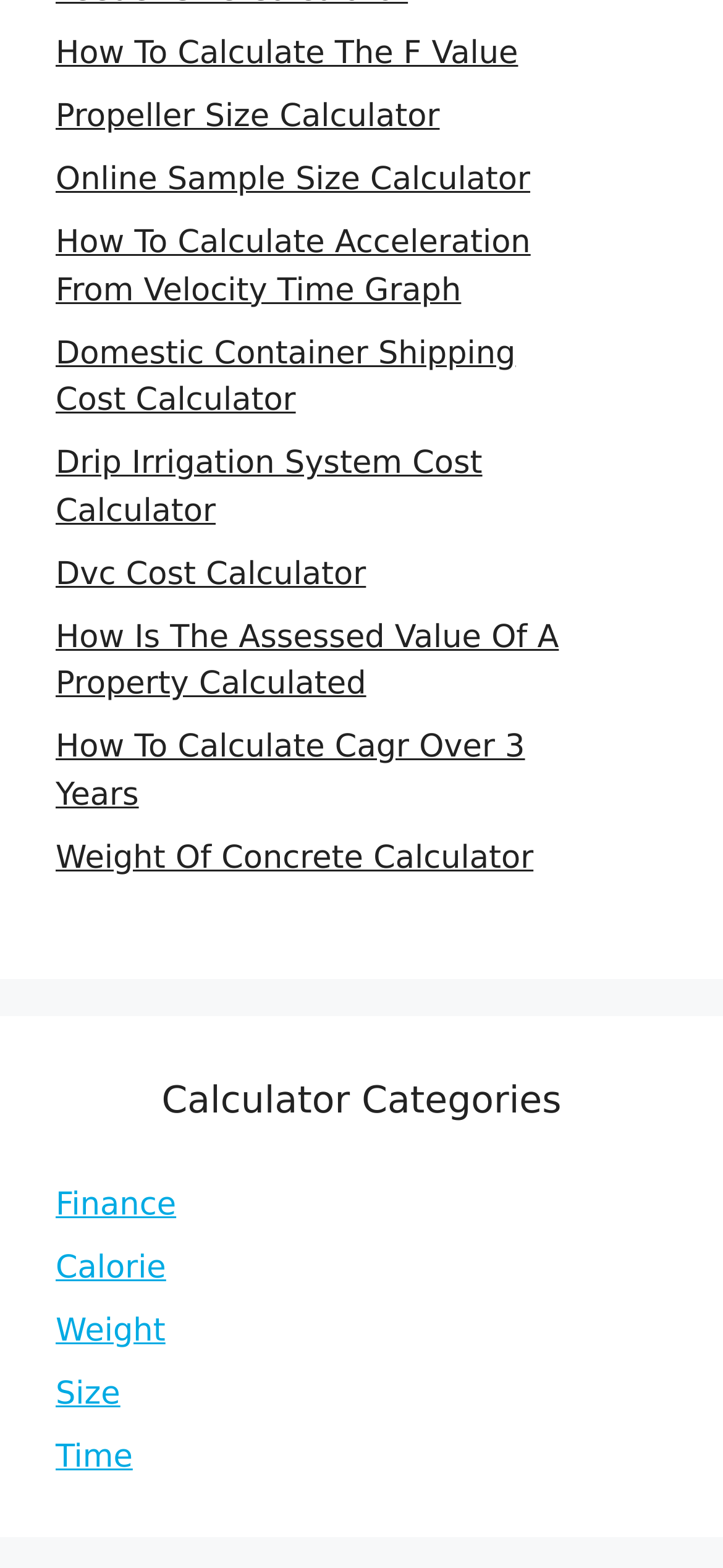Predict the bounding box of the UI element based on the description: "Calorie". The coordinates should be four float numbers between 0 and 1, formatted as [left, top, right, bottom].

[0.077, 0.797, 0.23, 0.82]